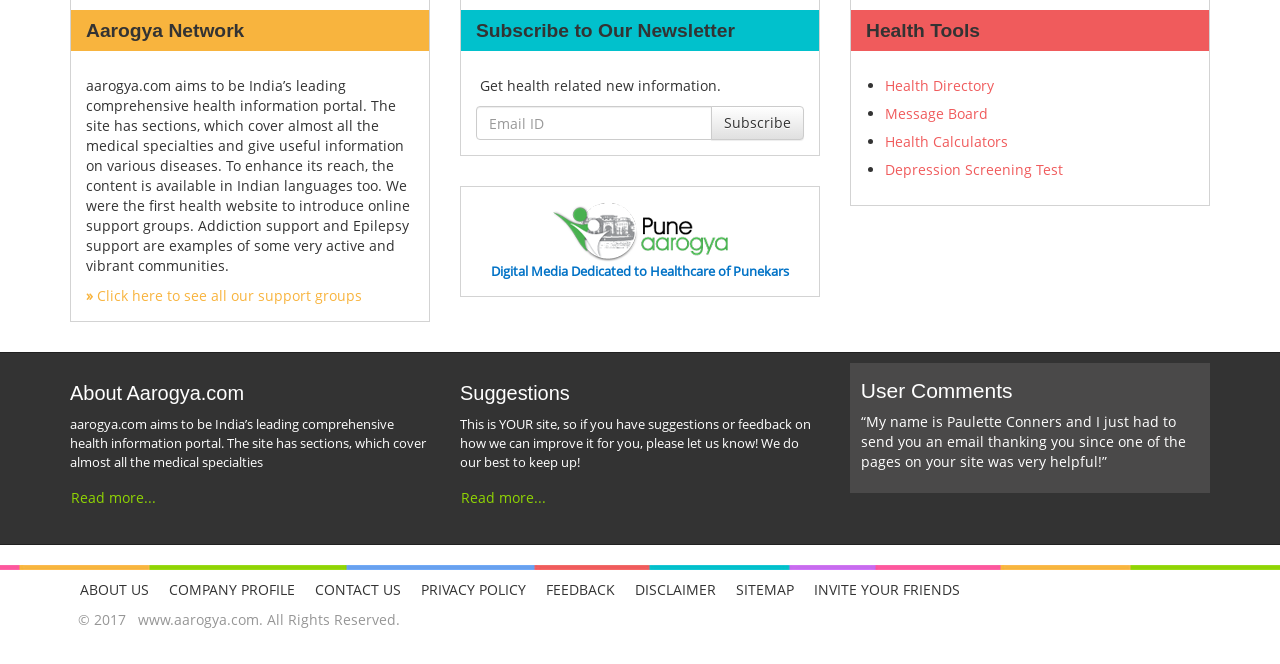Please identify the coordinates of the bounding box for the clickable region that will accomplish this instruction: "Read more about Aarogya.com".

[0.055, 0.726, 0.123, 0.775]